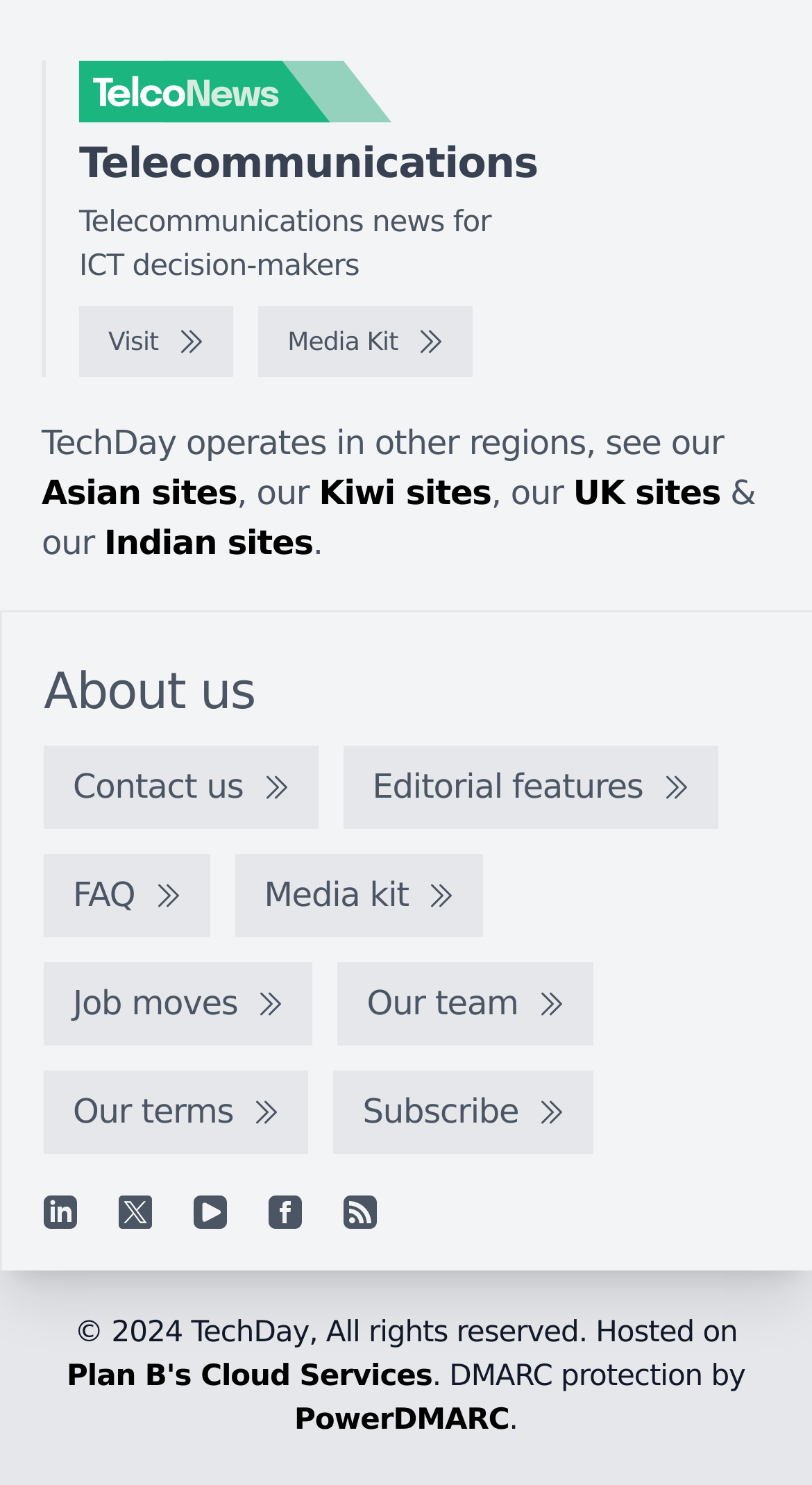Locate the bounding box coordinates of the element that should be clicked to execute the following instruction: "Contact us".

[0.054, 0.502, 0.392, 0.558]